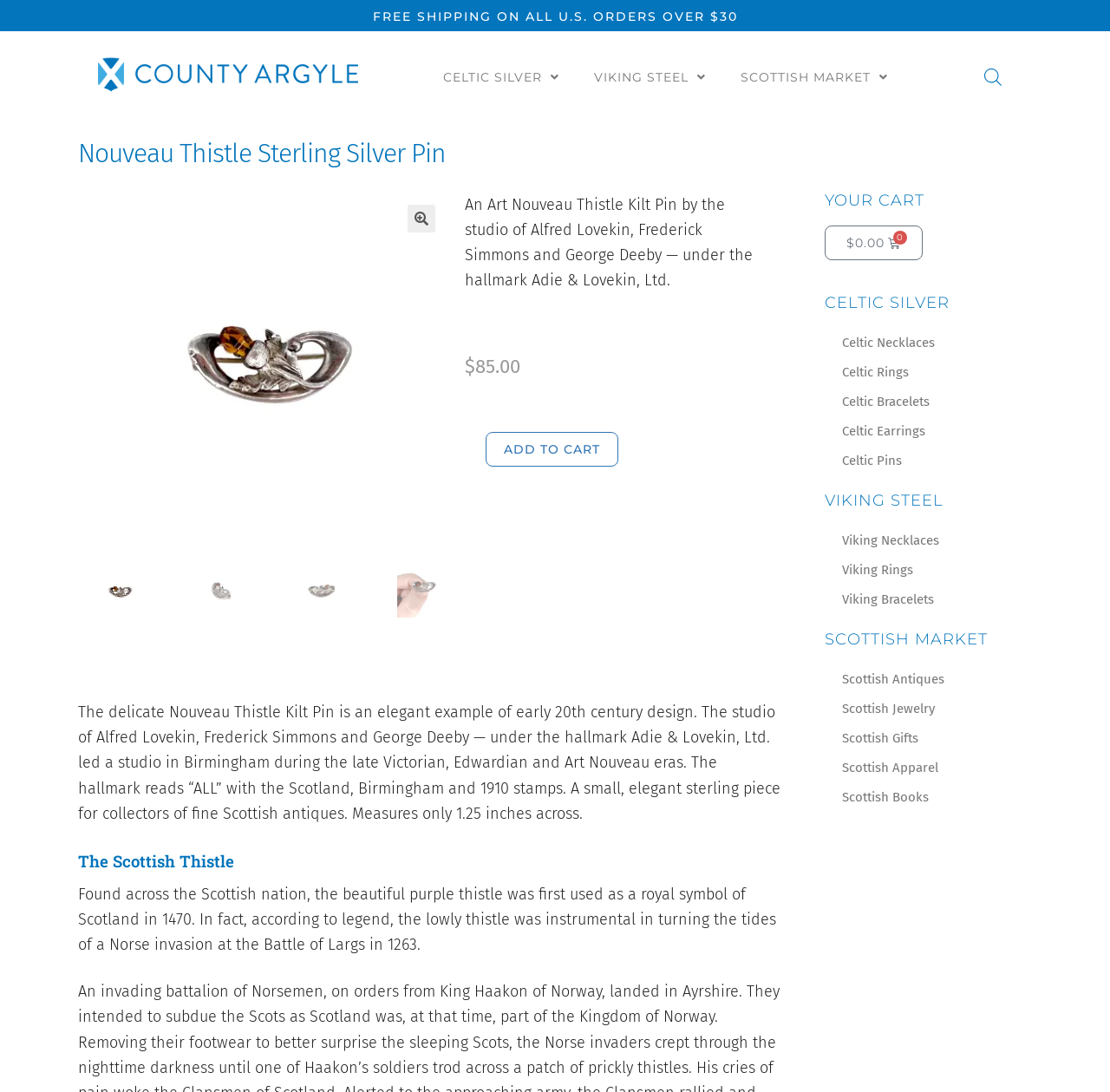From the details in the image, provide a thorough response to the question: What is the width of the Nouveau Thistle Kilt Pin?

I found the width of the Nouveau Thistle Kilt Pin by reading the StaticText 'Measures only 1.25 inches across.' which is located near the description of the pin.